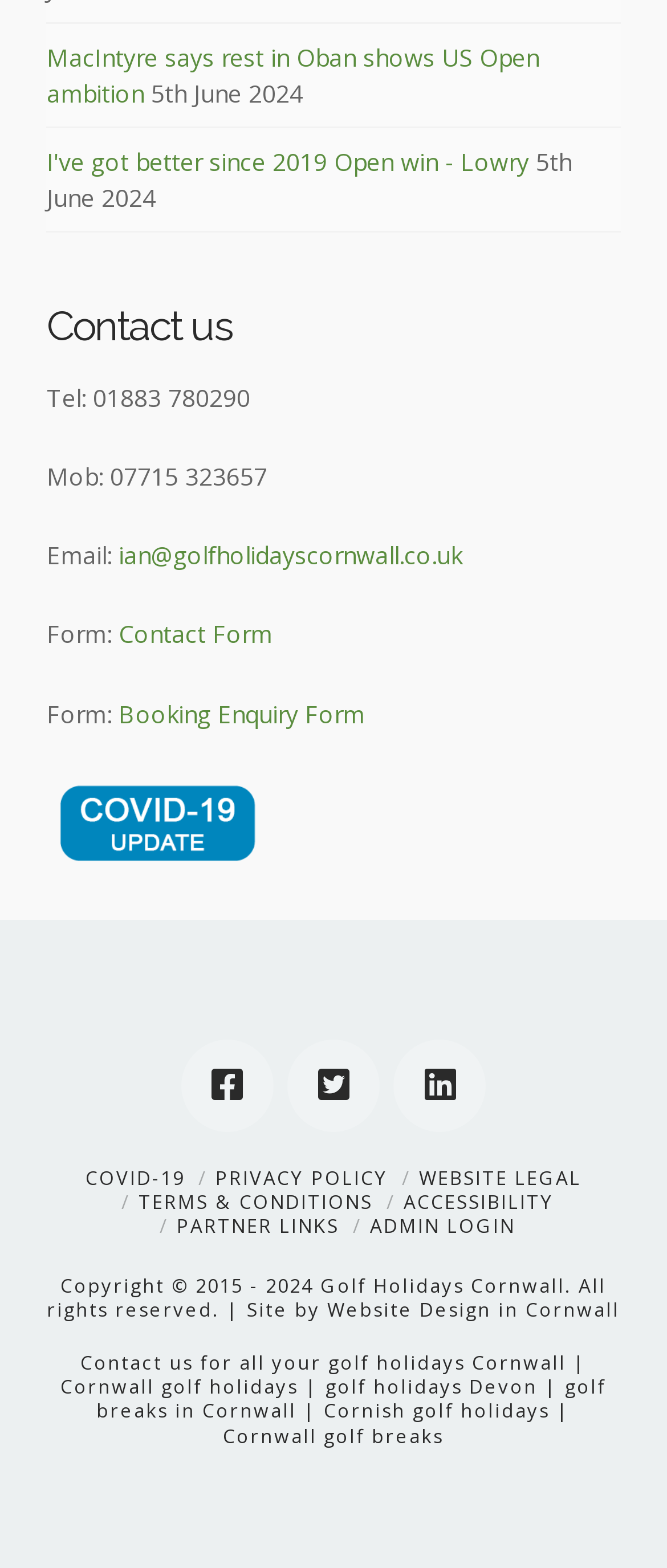What is the copyright year of the website?
Look at the screenshot and respond with one word or a short phrase.

2015-2024